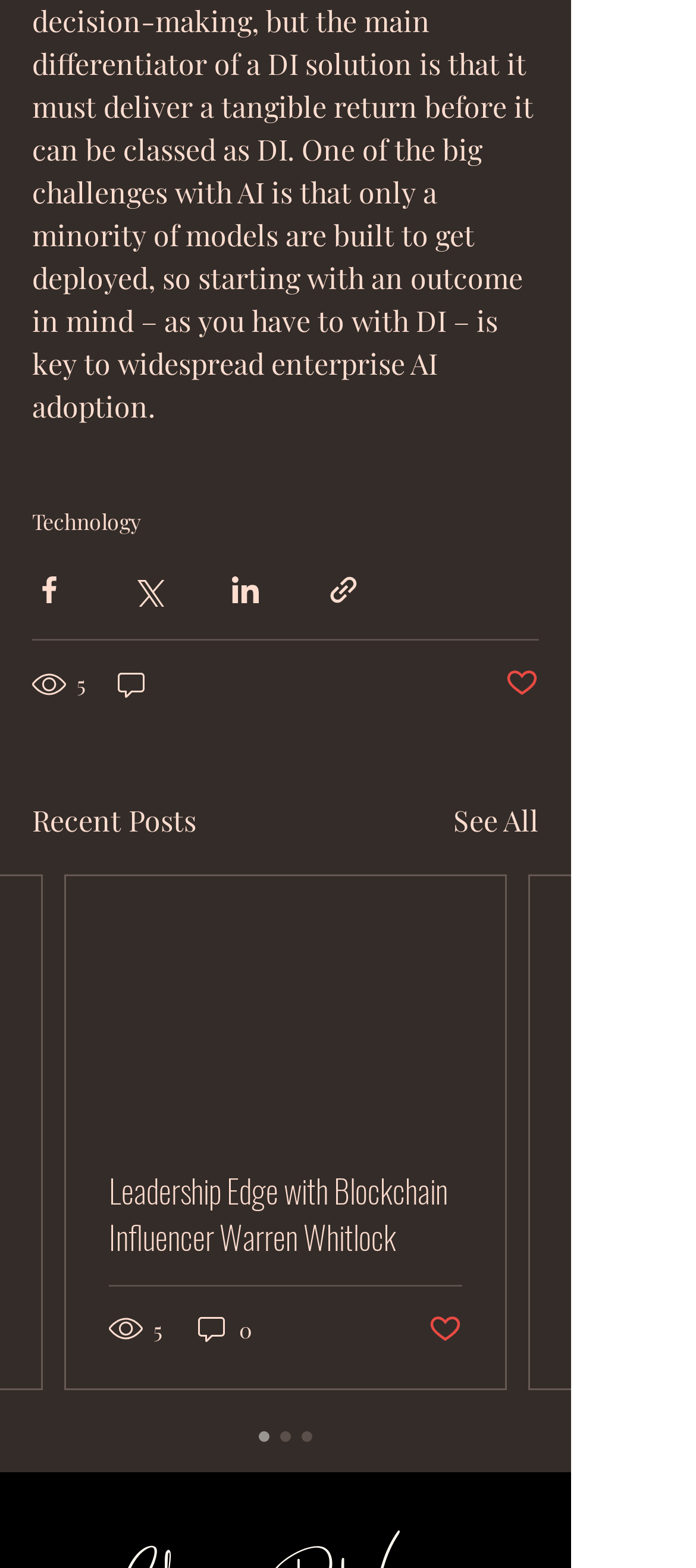Give a concise answer of one word or phrase to the question: 
What is the title of the first post?

Leadership Edge with Blockchain Influencer Warren Whitlock